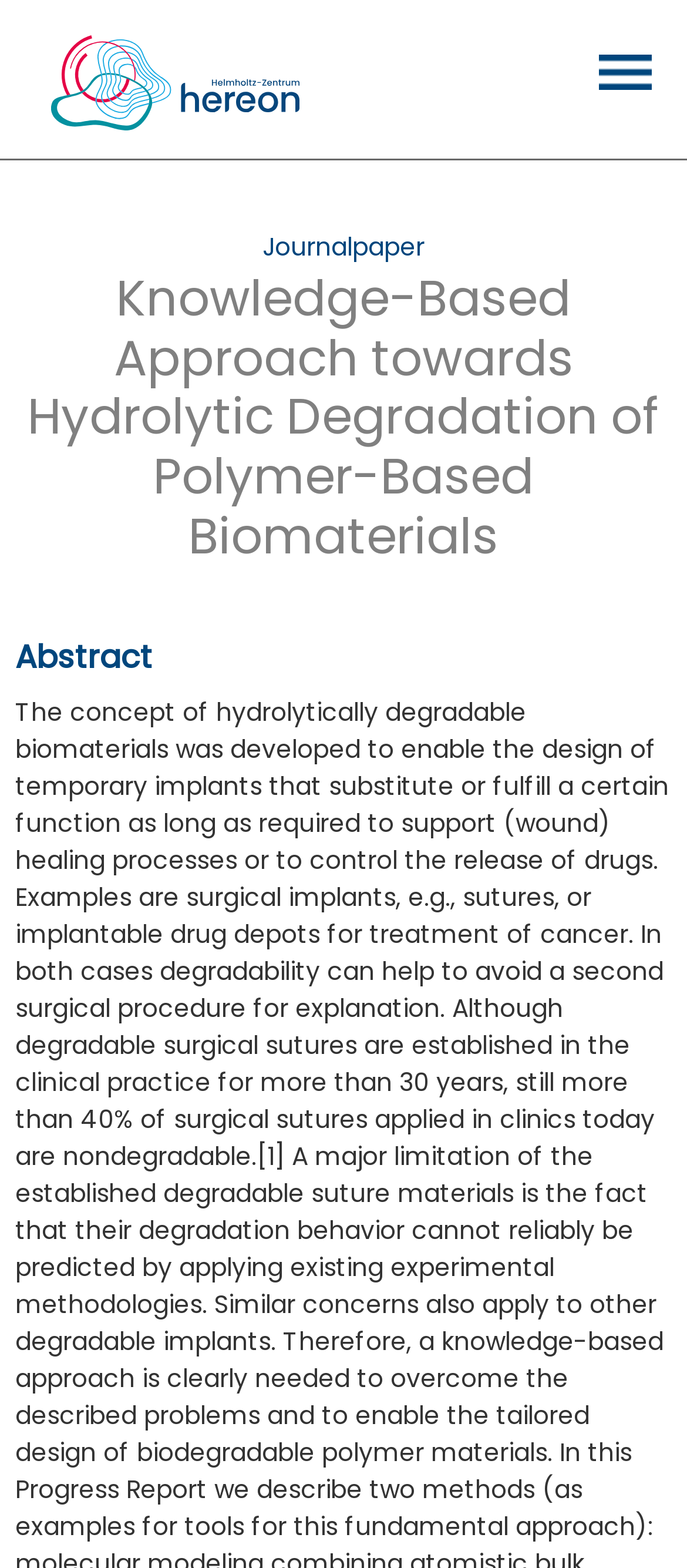Answer the question below using just one word or a short phrase: 
What is the navigation menu icon?

Burger